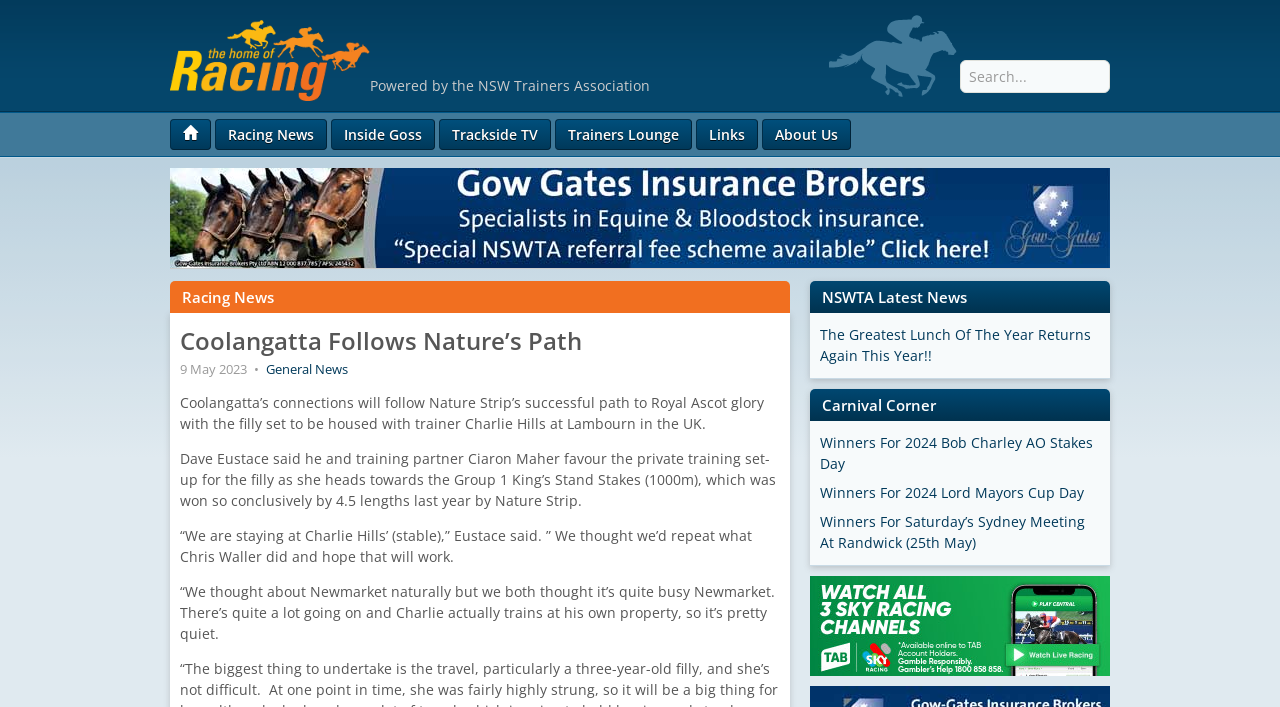What is the date of the article?
From the details in the image, answer the question comprehensively.

The date of the article is mentioned at the top of the article as '9 May 2023'.